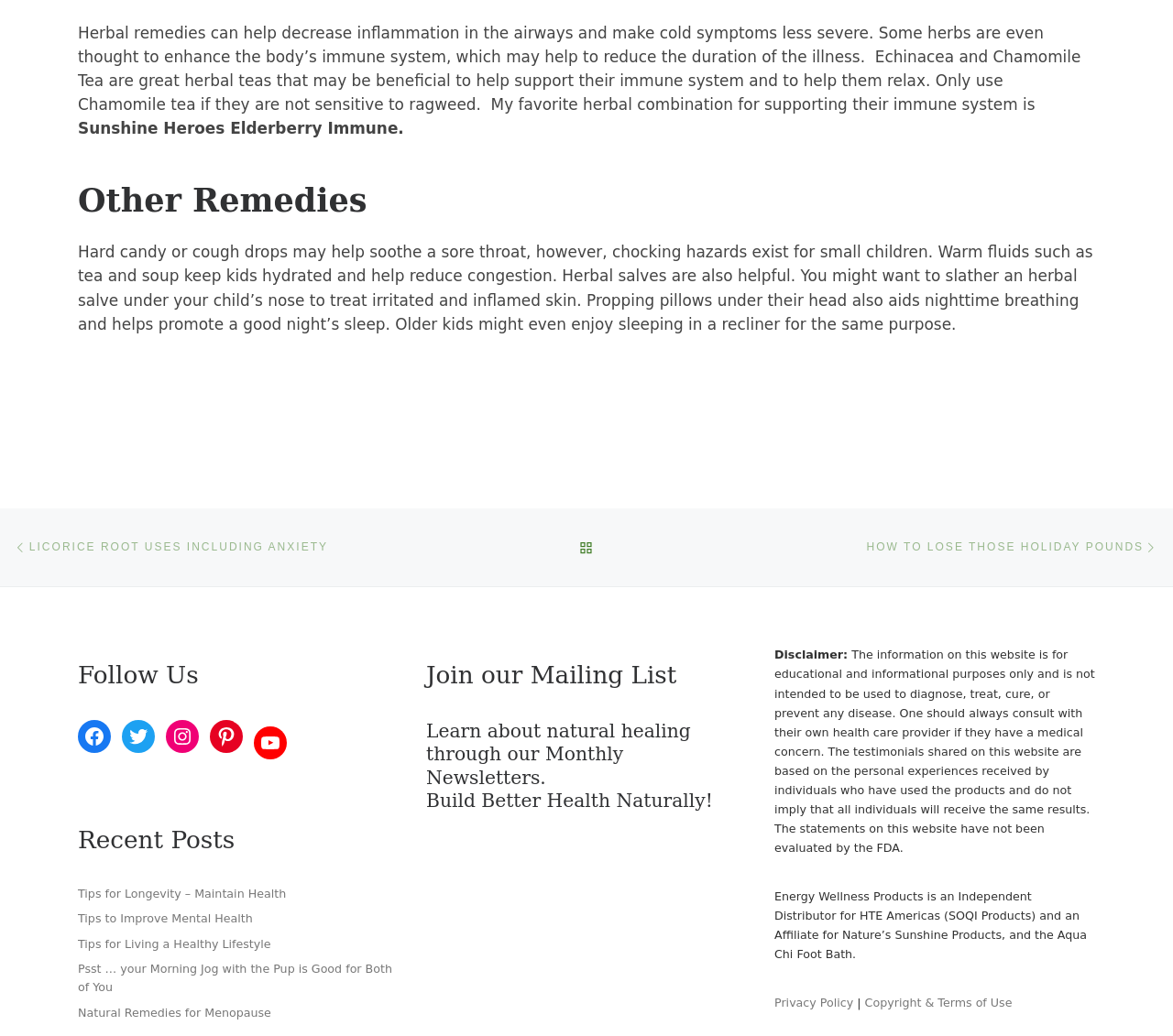Pinpoint the bounding box coordinates of the clickable element to carry out the following instruction: "Follow us on Facebook."

[0.066, 0.695, 0.095, 0.727]